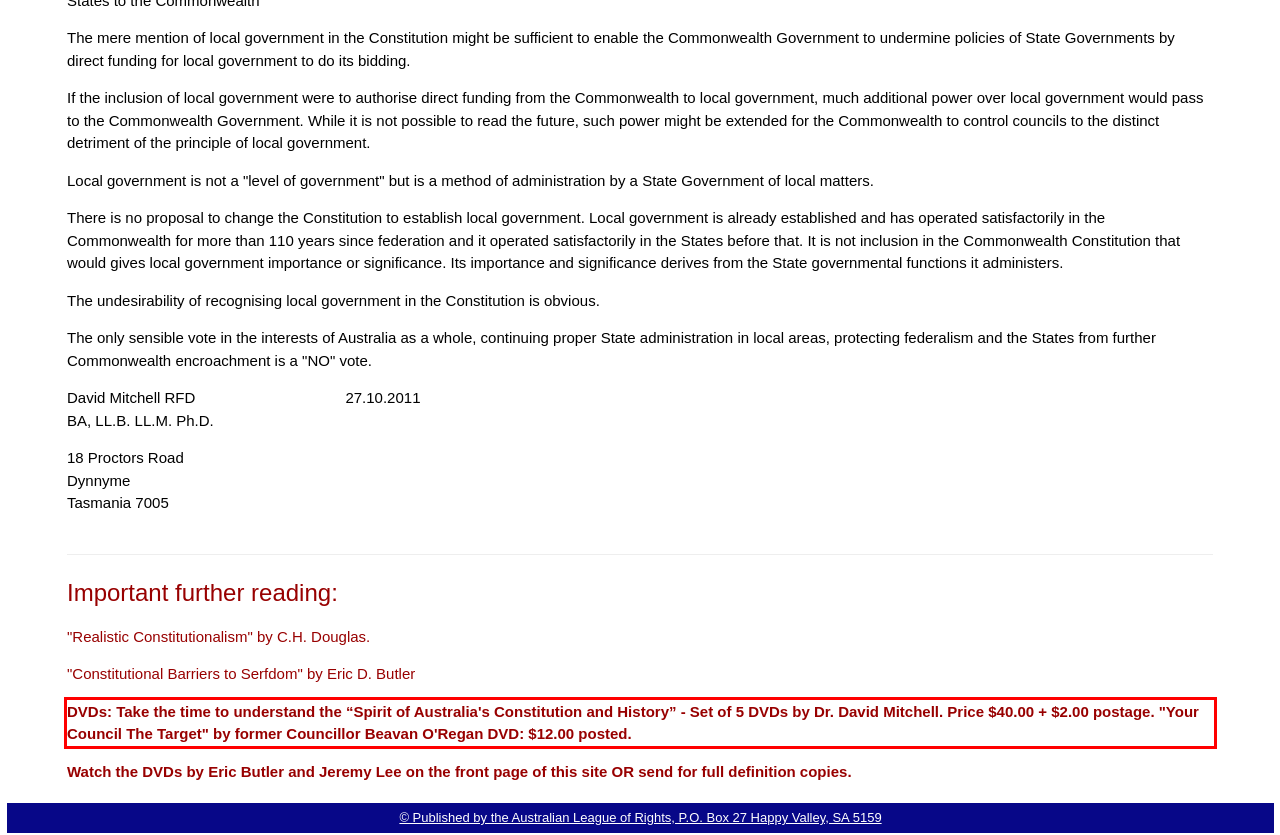Examine the screenshot of the webpage, locate the red bounding box, and generate the text contained within it.

DVDs: Take the time to understand the “Spirit of Australia's Constitution and History” - Set of 5 DVDs by Dr. David Mitchell. Price $40.00 + $2.00 postage. "Your Council The Target" by former Councillor Beavan O'Regan DVD: $12.00 posted.